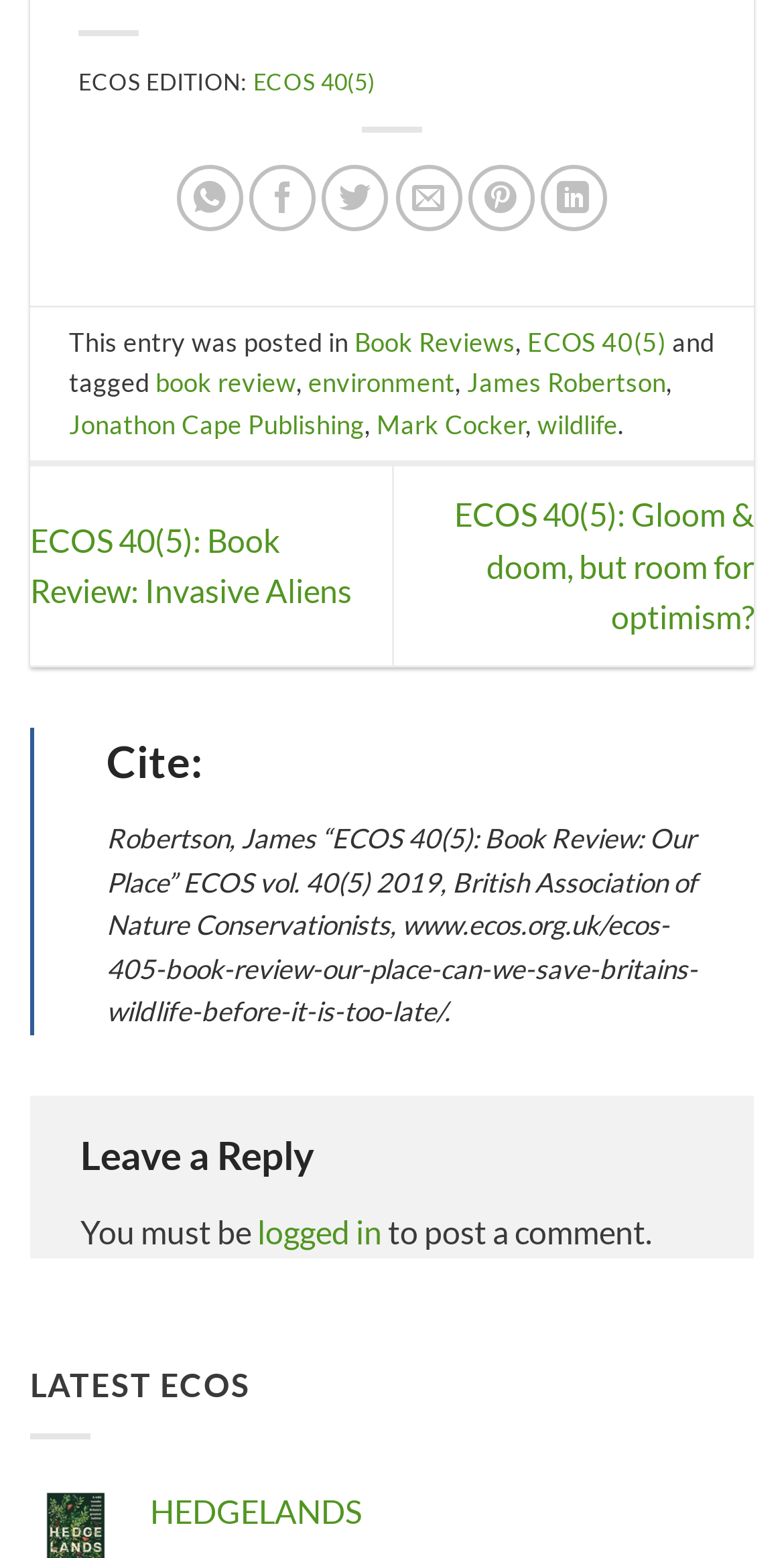Ascertain the bounding box coordinates for the UI element detailed here: "Mark Cocker". The coordinates should be provided as [left, top, right, bottom] with each value being a float between 0 and 1.

[0.48, 0.261, 0.67, 0.282]